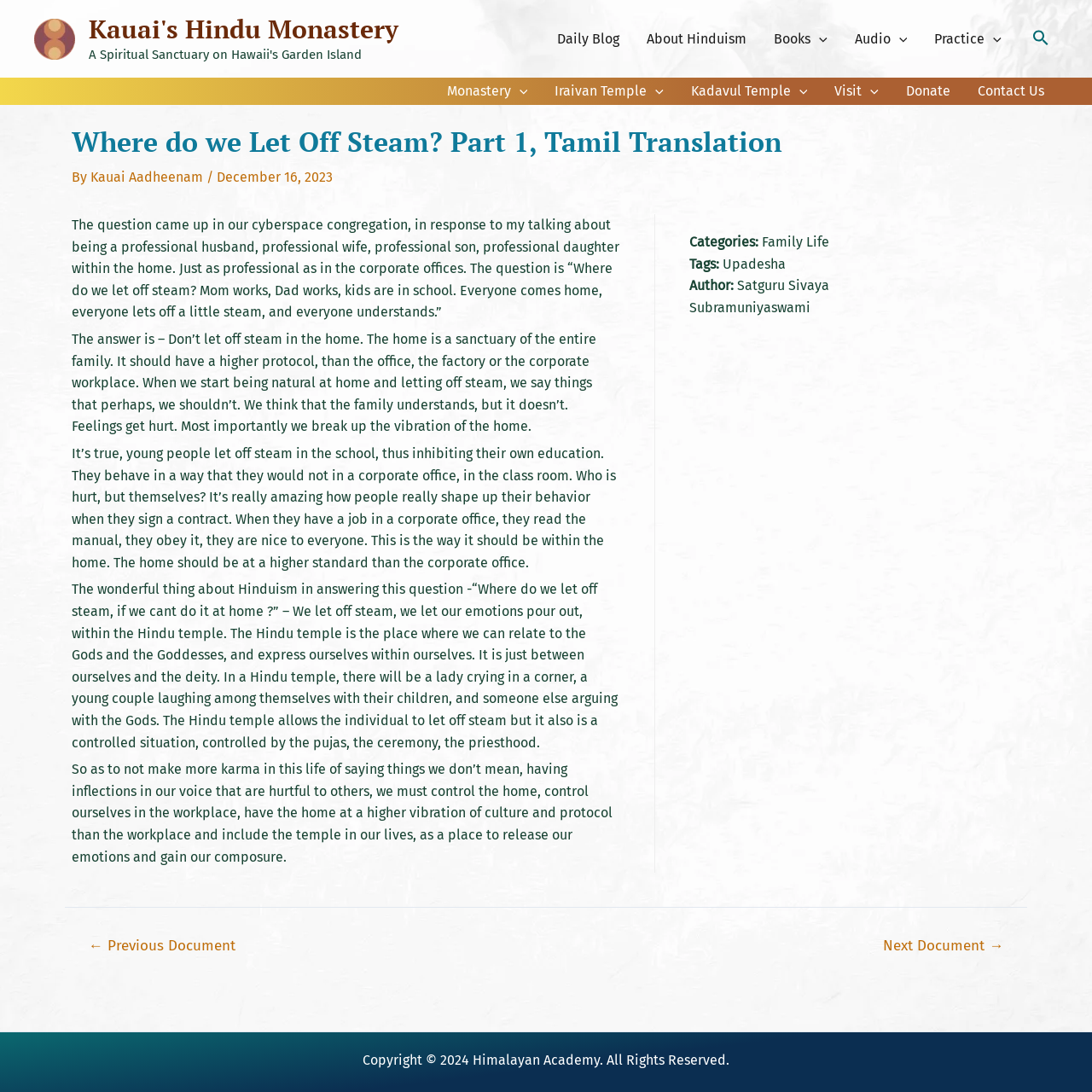Determine the bounding box coordinates of the section I need to click to execute the following instruction: "Visit the 'About Hinduism' page". Provide the coordinates as four float numbers between 0 and 1, i.e., [left, top, right, bottom].

[0.58, 0.011, 0.696, 0.06]